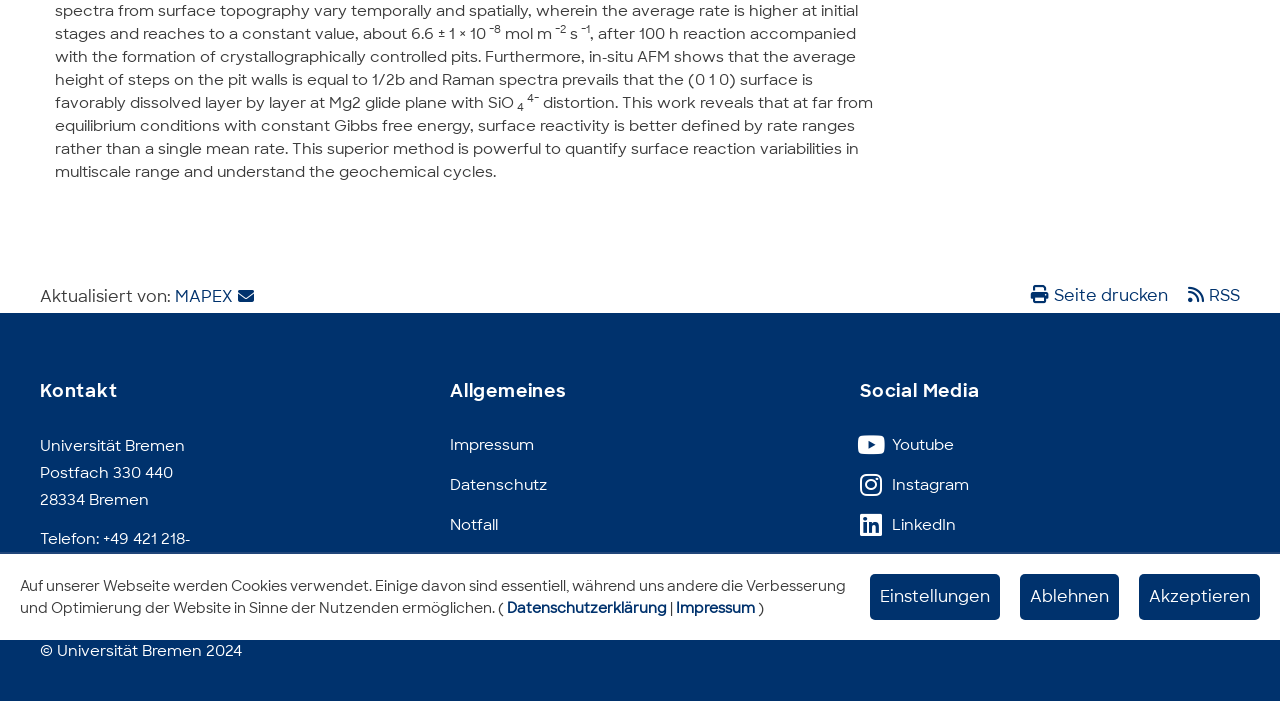Identify the bounding box coordinates for the UI element described as: "Seite drucken". The coordinates should be provided as four floats between 0 and 1: [left, top, right, bottom].

[0.805, 0.407, 0.912, 0.437]